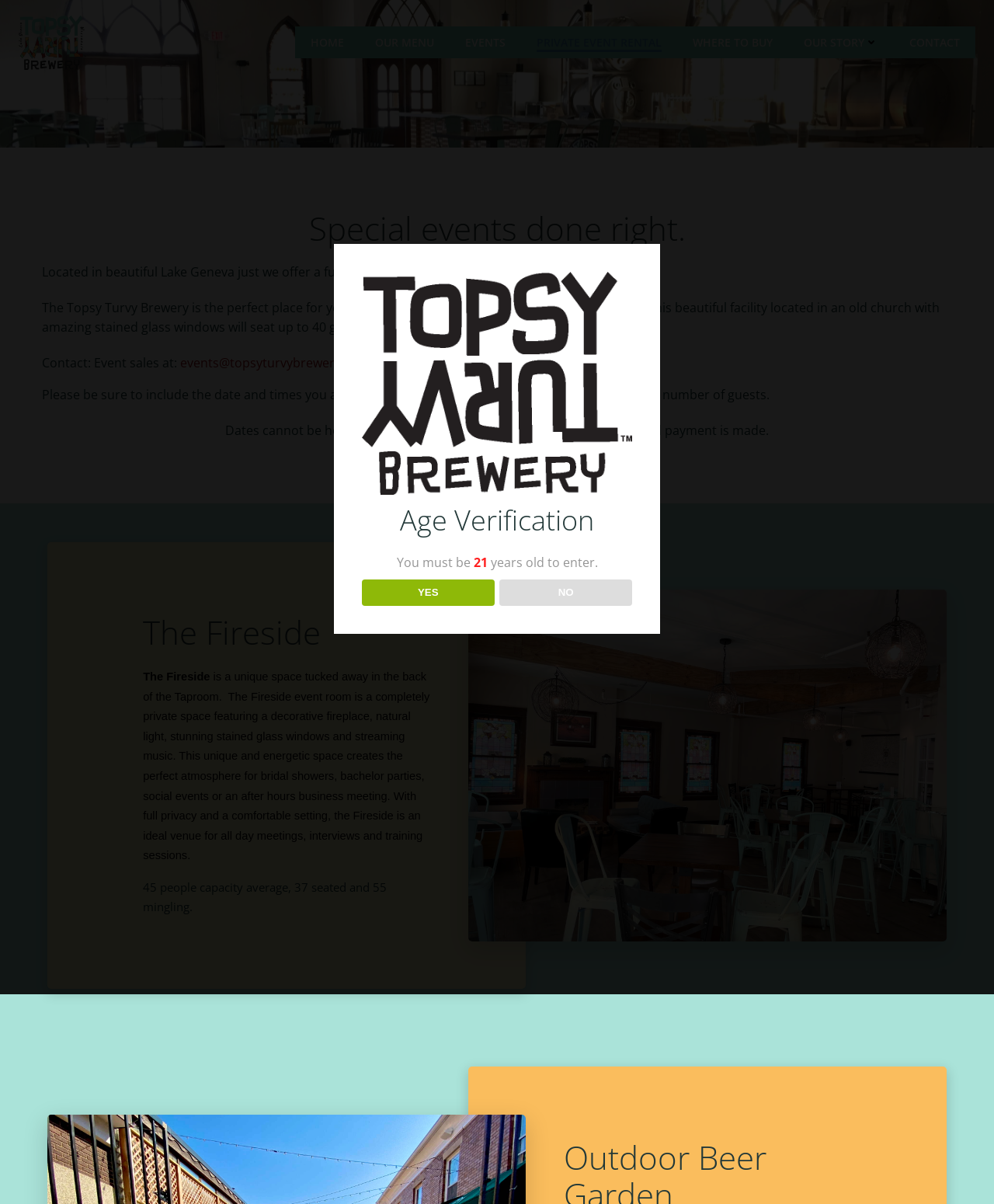Kindly determine the bounding box coordinates for the clickable area to achieve the given instruction: "Contact event sales".

[0.181, 0.294, 0.372, 0.308]